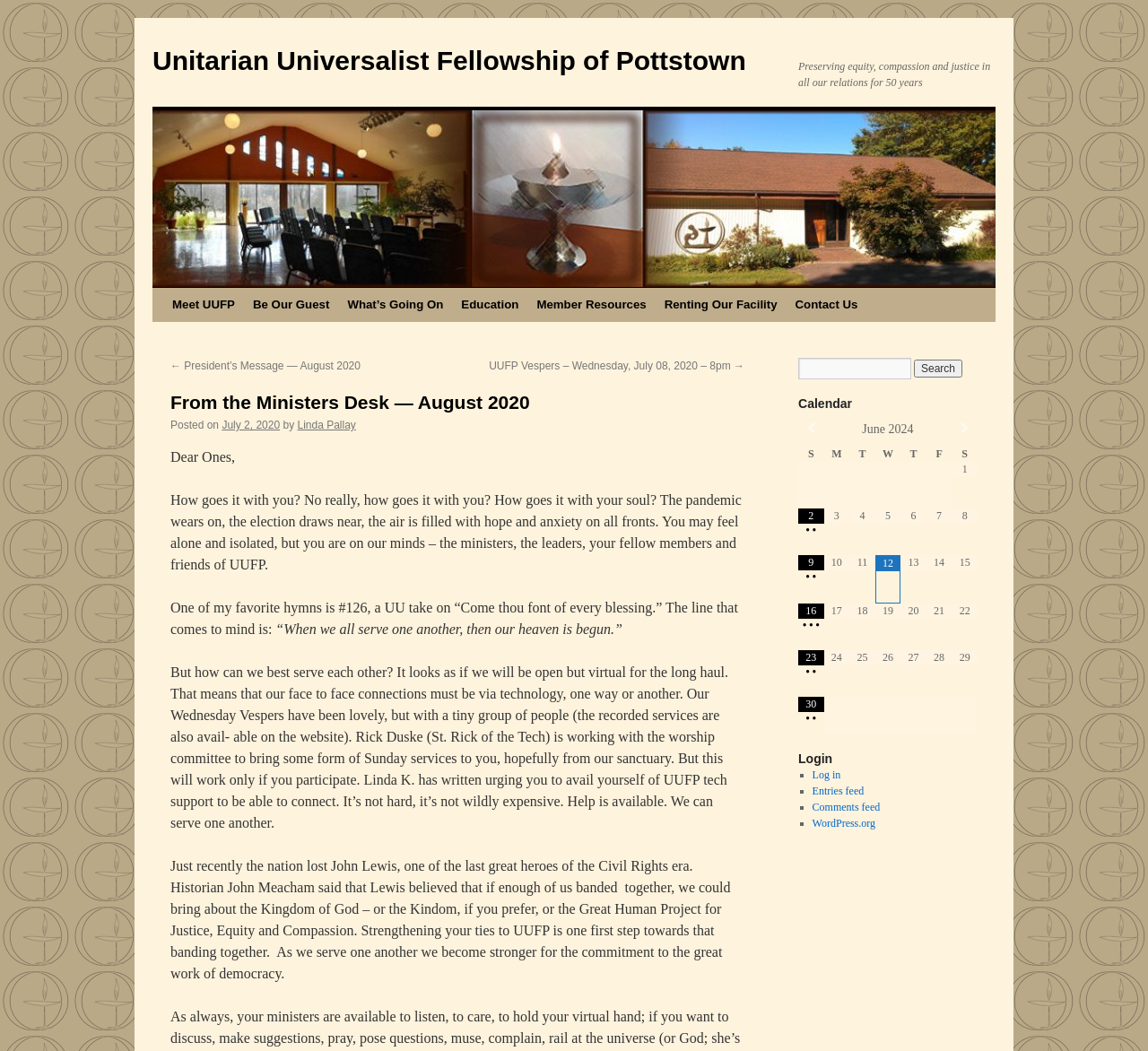Identify the bounding box coordinates of the section that should be clicked to achieve the task described: "Contact Us".

[0.685, 0.274, 0.755, 0.306]